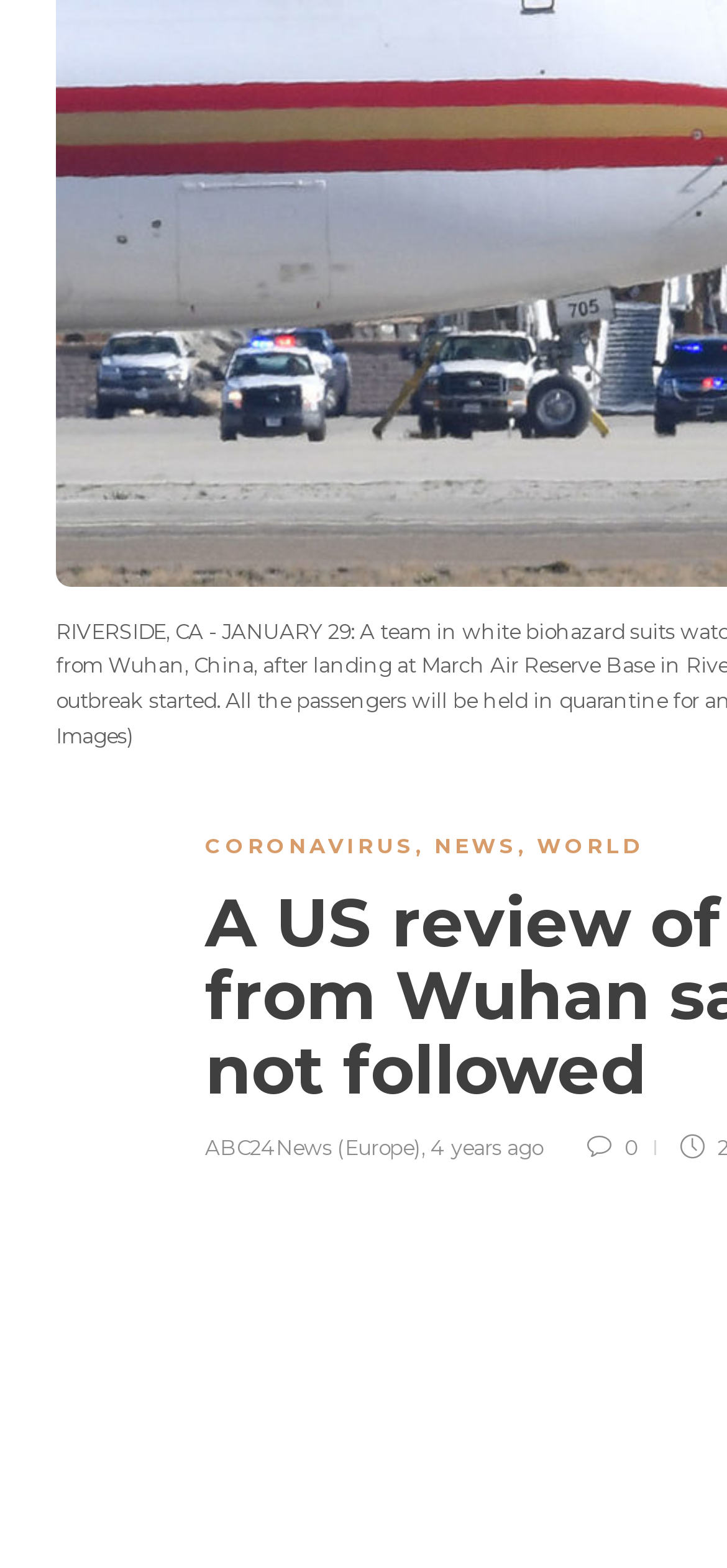Based on the element description, predict the bounding box coordinates (top-left x, top-left y, bottom-right x, bottom-right y) for the UI element in the screenshot: 4 years ago

[0.592, 0.723, 0.746, 0.74]